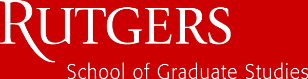Reply to the question below using a single word or brief phrase:
What is the focus of the institution?

advanced academic programs and research opportunities